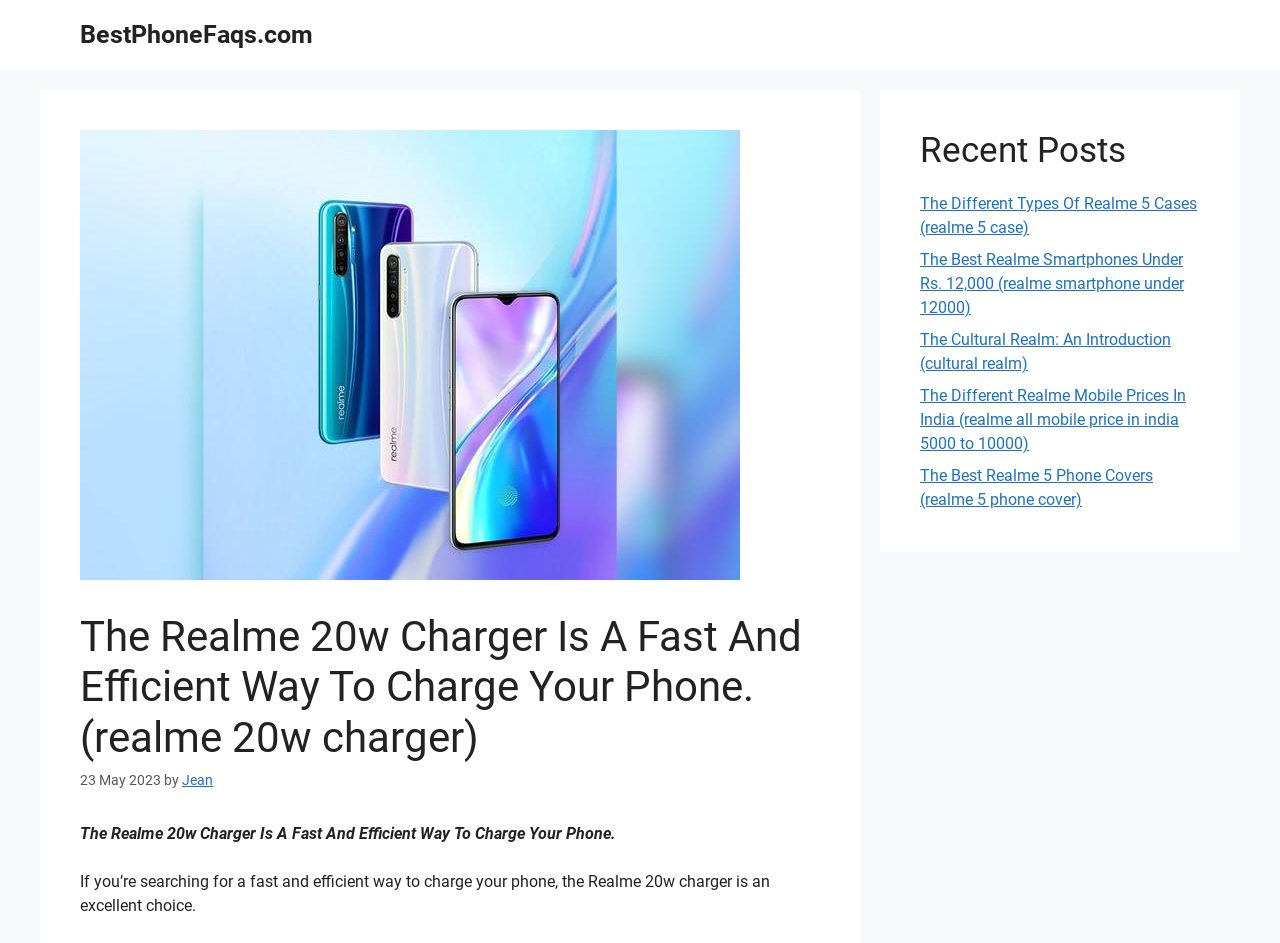Locate the bounding box of the UI element based on this description: "BestPhoneFaqs.com". Provide four float numbers between 0 and 1 as [left, top, right, bottom].

[0.062, 0.021, 0.245, 0.052]